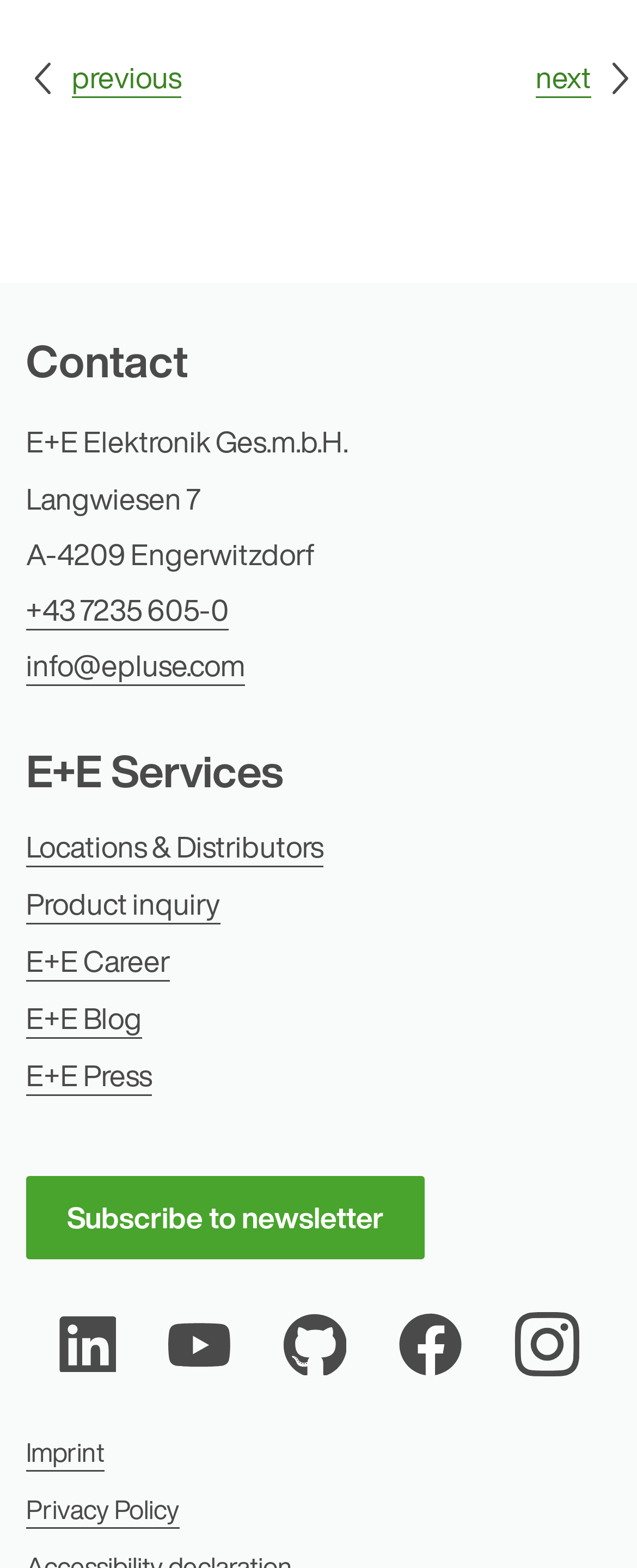What is the phone number?
Give a single word or phrase answer based on the content of the image.

+43 7235 605-0